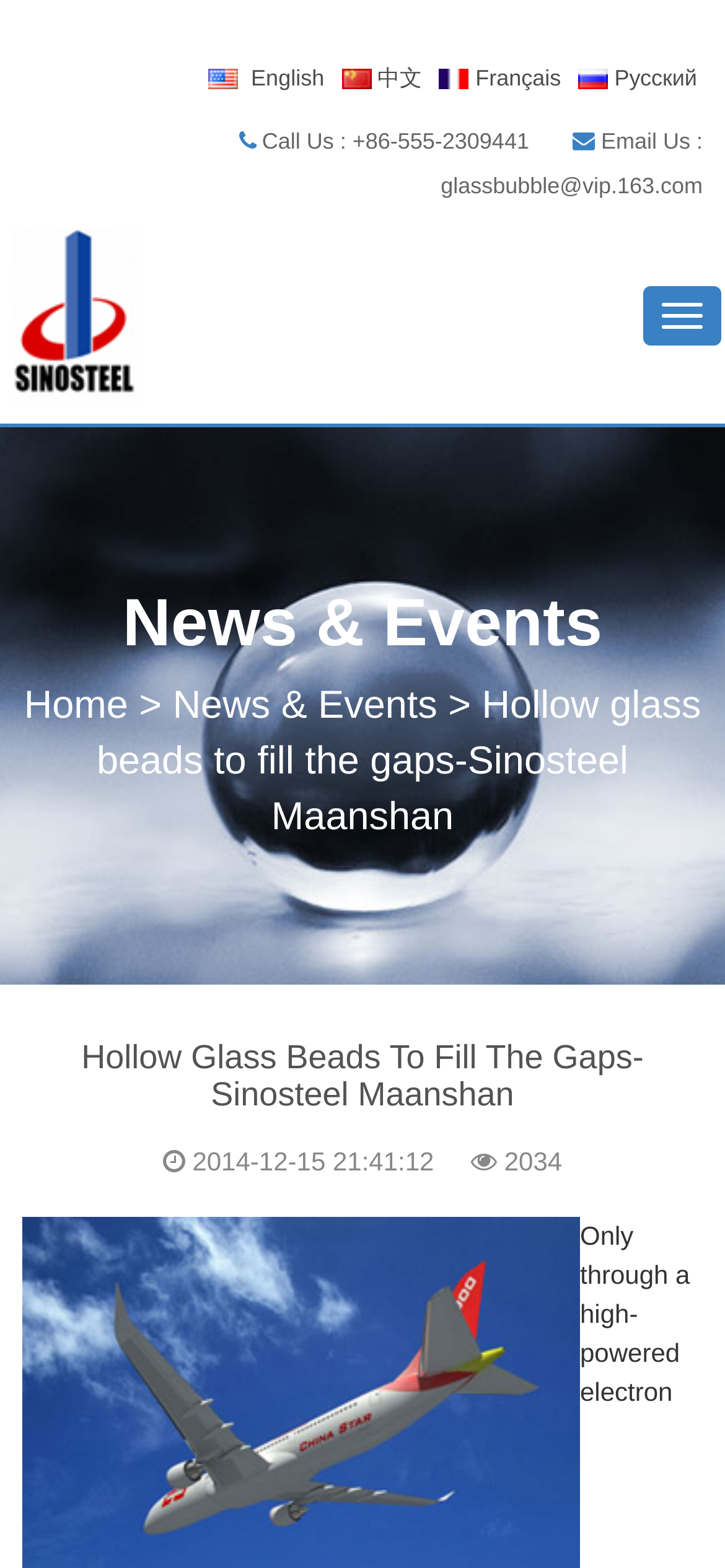What is the number mentioned next to the date?
Please respond to the question with a detailed and well-explained answer.

I found the number by looking at the static text element that says '2014-12-15 21:41:12'. This element is located in the middle of the webpage. The number '21:41:12' appears to be a timestamp.